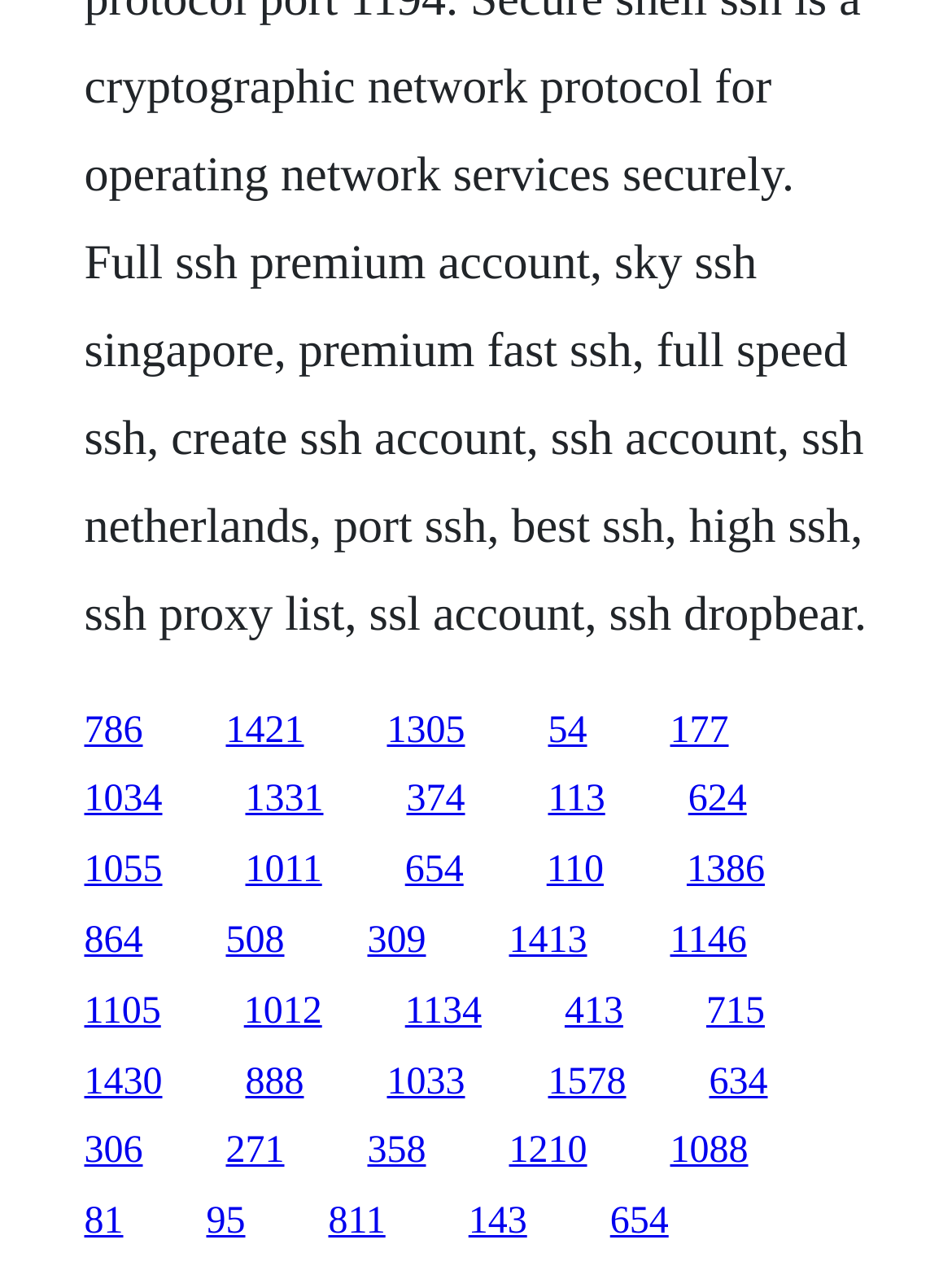Identify the bounding box coordinates for the element that needs to be clicked to fulfill this instruction: "access the ninth link". Provide the coordinates in the format of four float numbers between 0 and 1: [left, top, right, bottom].

[0.721, 0.664, 0.803, 0.697]